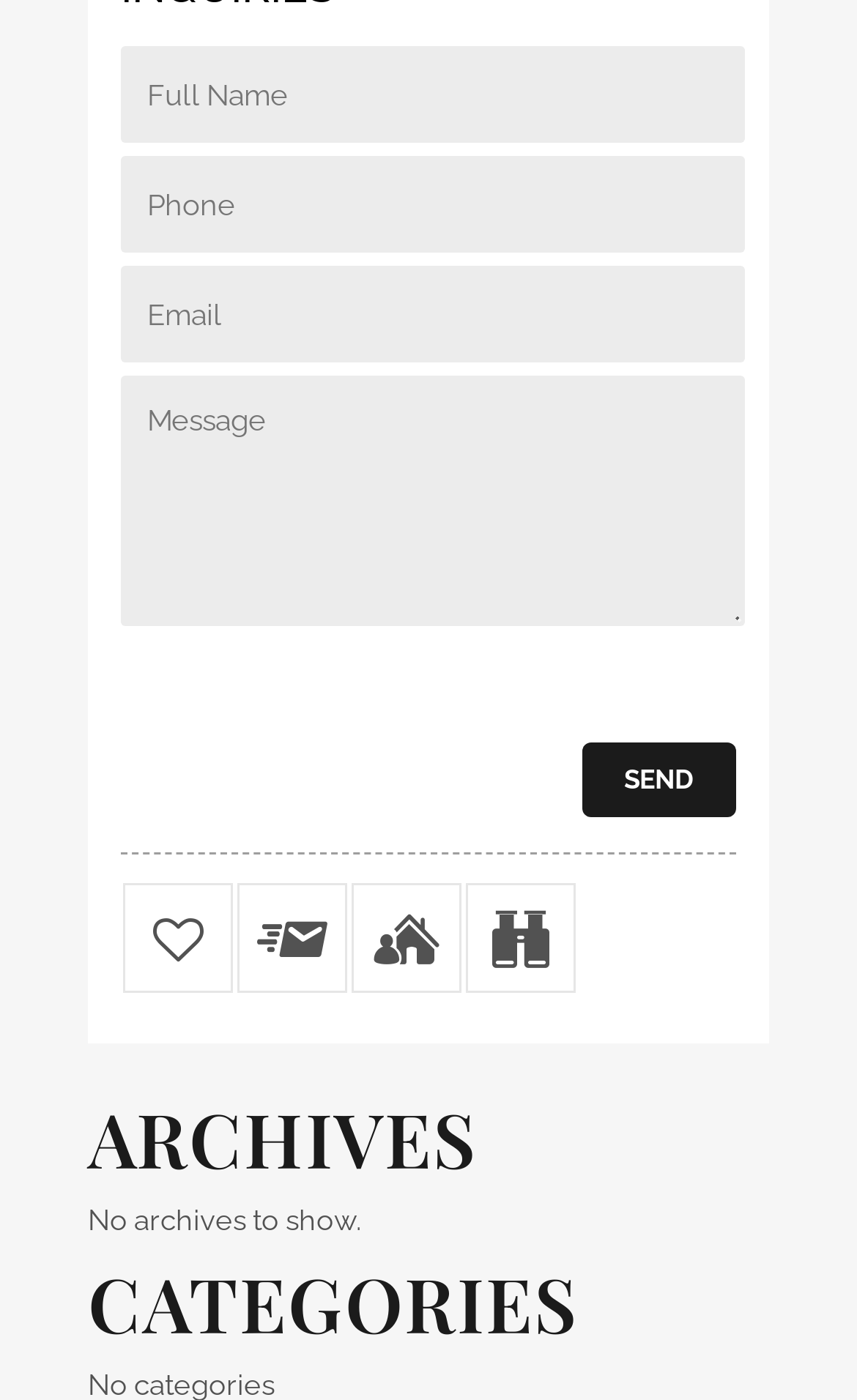Please find the bounding box coordinates of the element's region to be clicked to carry out this instruction: "Subscribe to RSS".

None